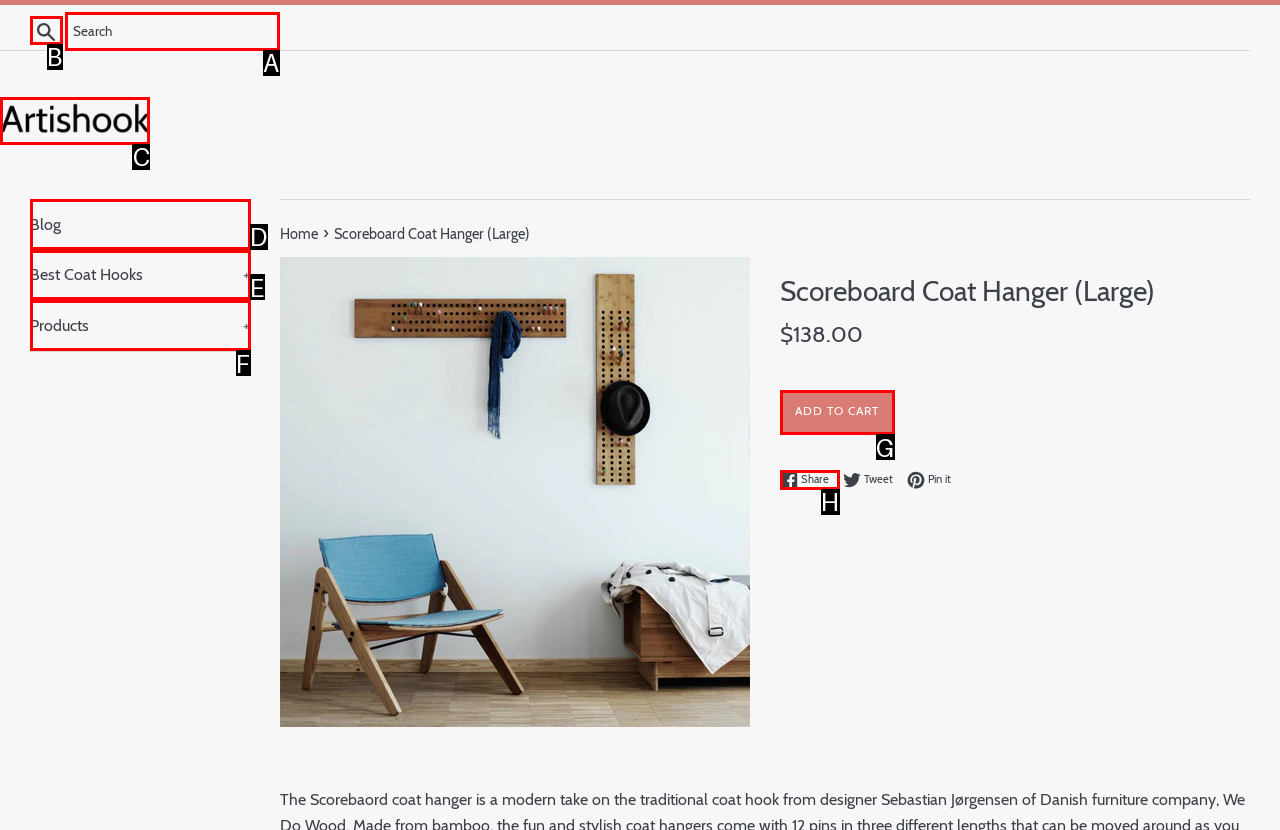Choose the HTML element that should be clicked to accomplish the task: Read the blog. Answer with the letter of the chosen option.

None